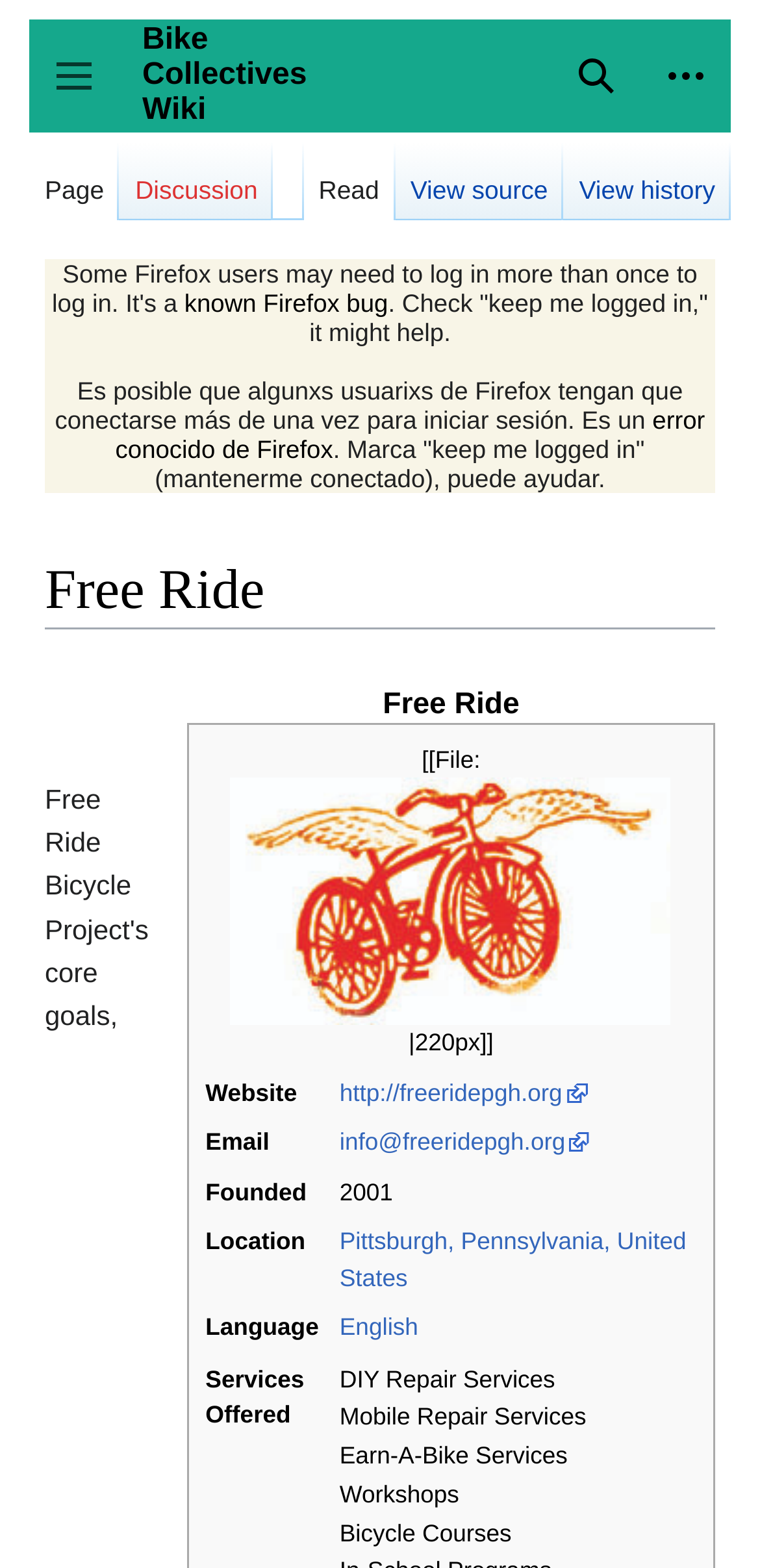Please identify the bounding box coordinates of the clickable region that I should interact with to perform the following instruction: "Go to Cardiovascular Medicine". The coordinates should be expressed as four float numbers between 0 and 1, i.e., [left, top, right, bottom].

None